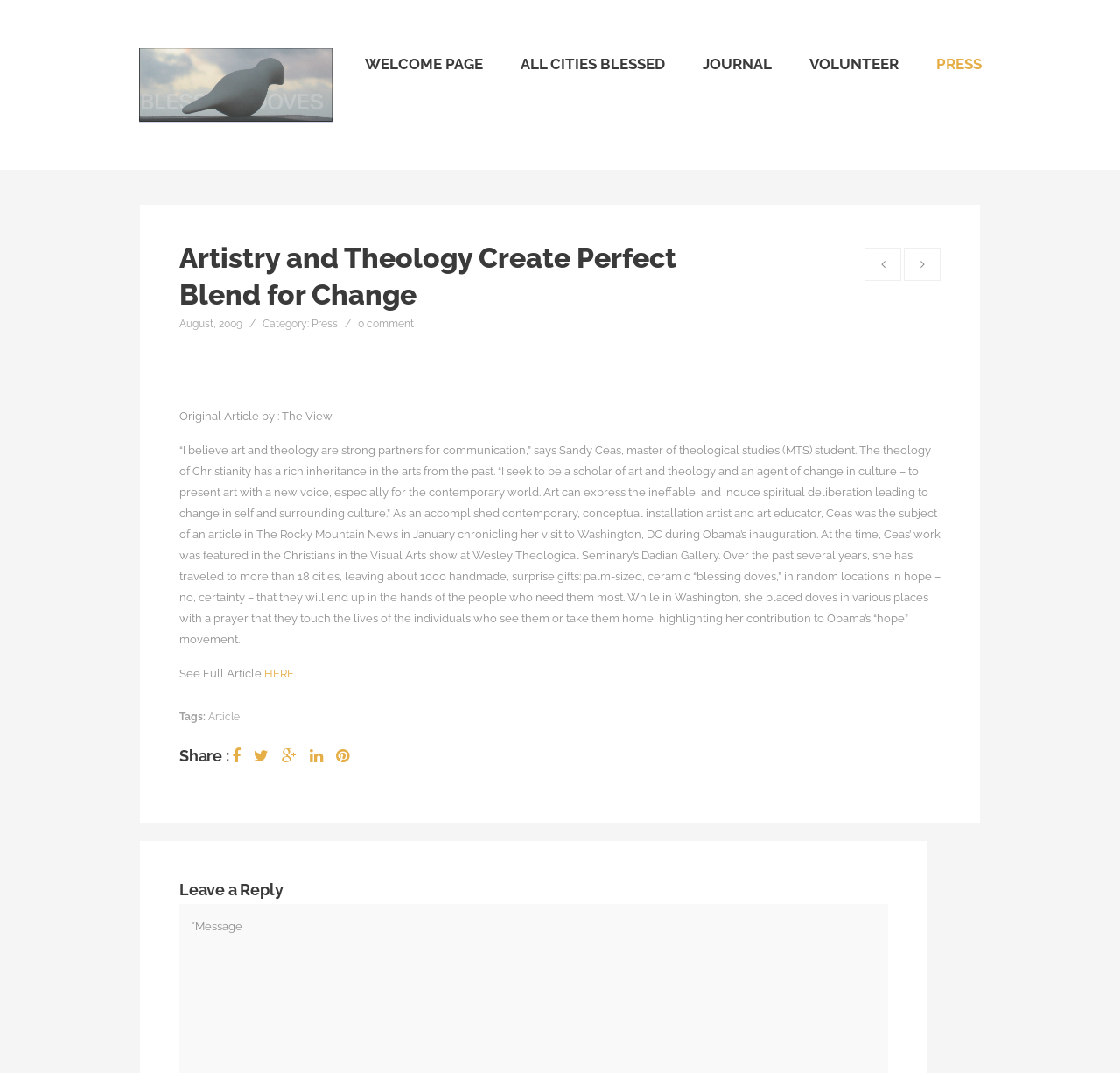Can you give a comprehensive explanation to the question given the content of the image?
What is Sandy Ceas studying?

According to the article, Sandy Ceas is a master of theological studies (MTS) student, which implies that she is studying theological studies.